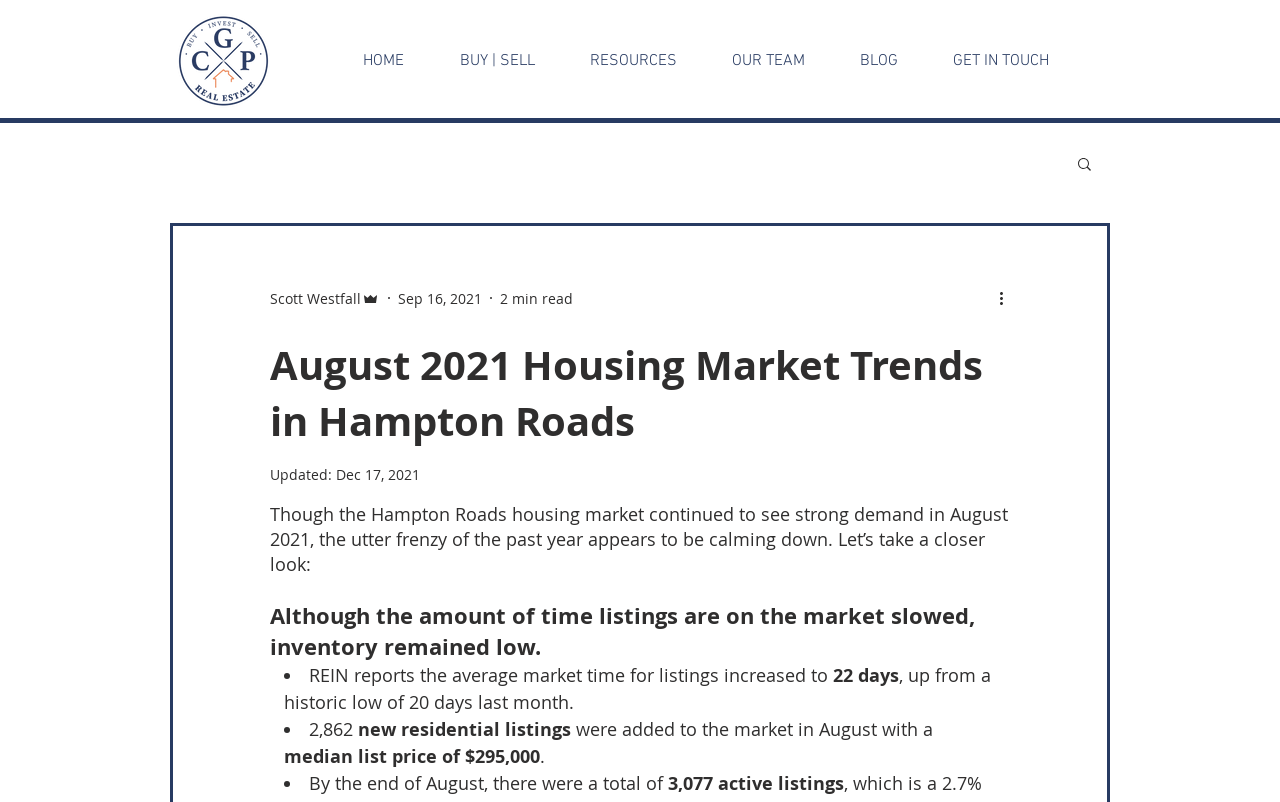What is the average market time for listings in August?
Answer the question with a single word or phrase derived from the image.

22 days